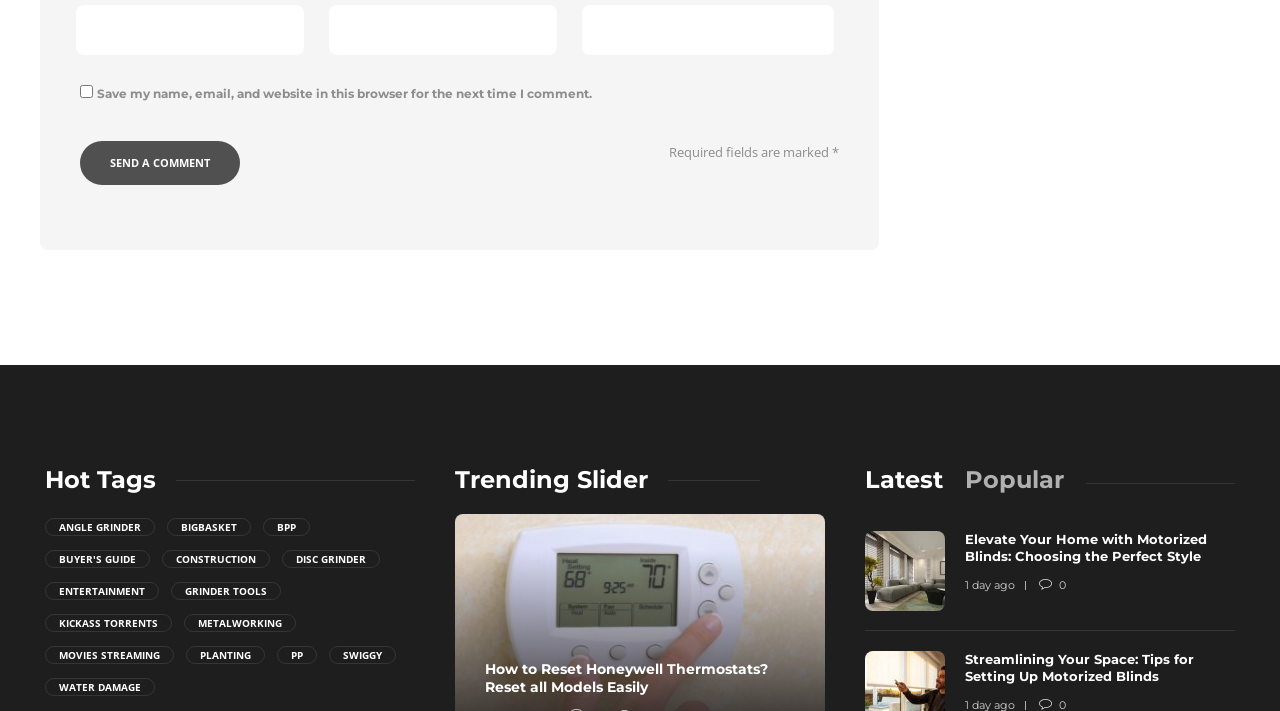Highlight the bounding box coordinates of the element that should be clicked to carry out the following instruction: "Click the Send a comment button". The coordinates must be given as four float numbers ranging from 0 to 1, i.e., [left, top, right, bottom].

[0.062, 0.198, 0.188, 0.26]